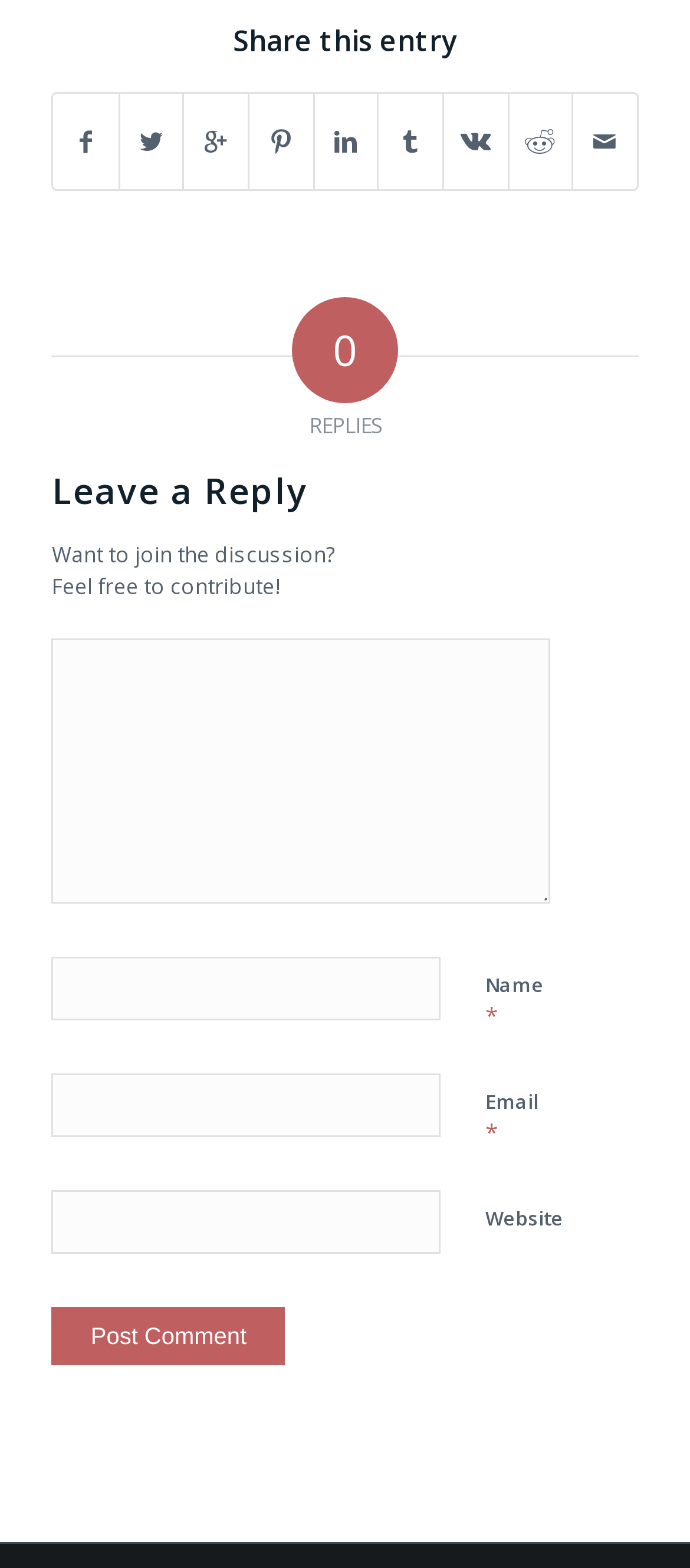What is the purpose of the text box at the top?
Using the image as a reference, give a one-word or short phrase answer.

Leave a reply